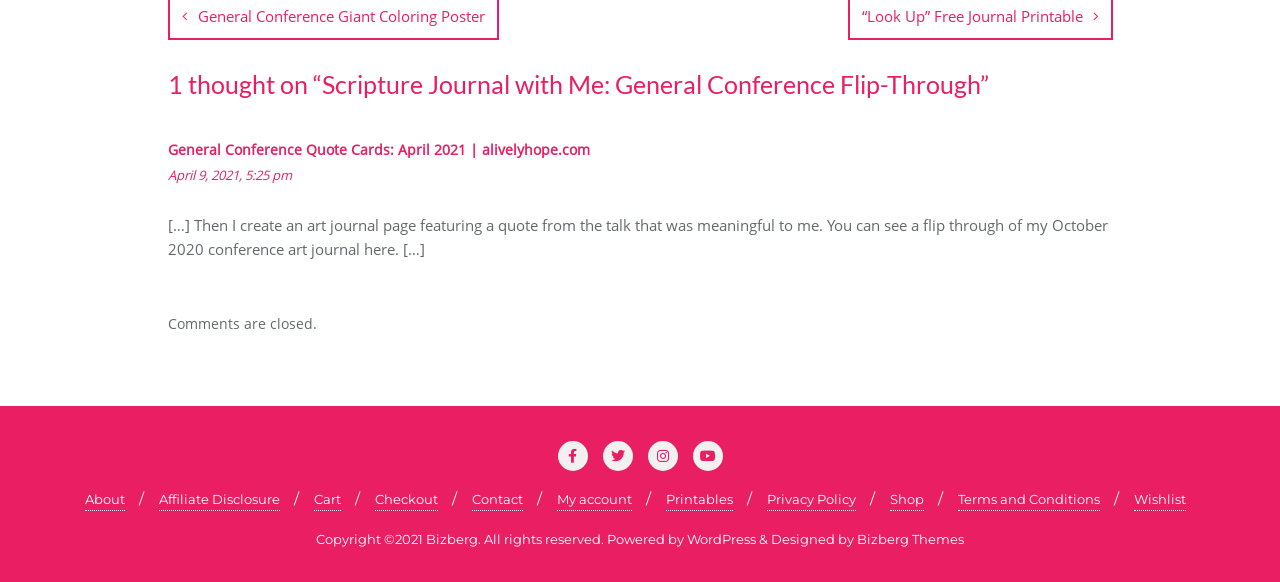Please specify the bounding box coordinates of the area that should be clicked to accomplish the following instruction: "Go to the Shop page". The coordinates should consist of four float numbers between 0 and 1, i.e., [left, top, right, bottom].

[0.695, 0.838, 0.721, 0.878]